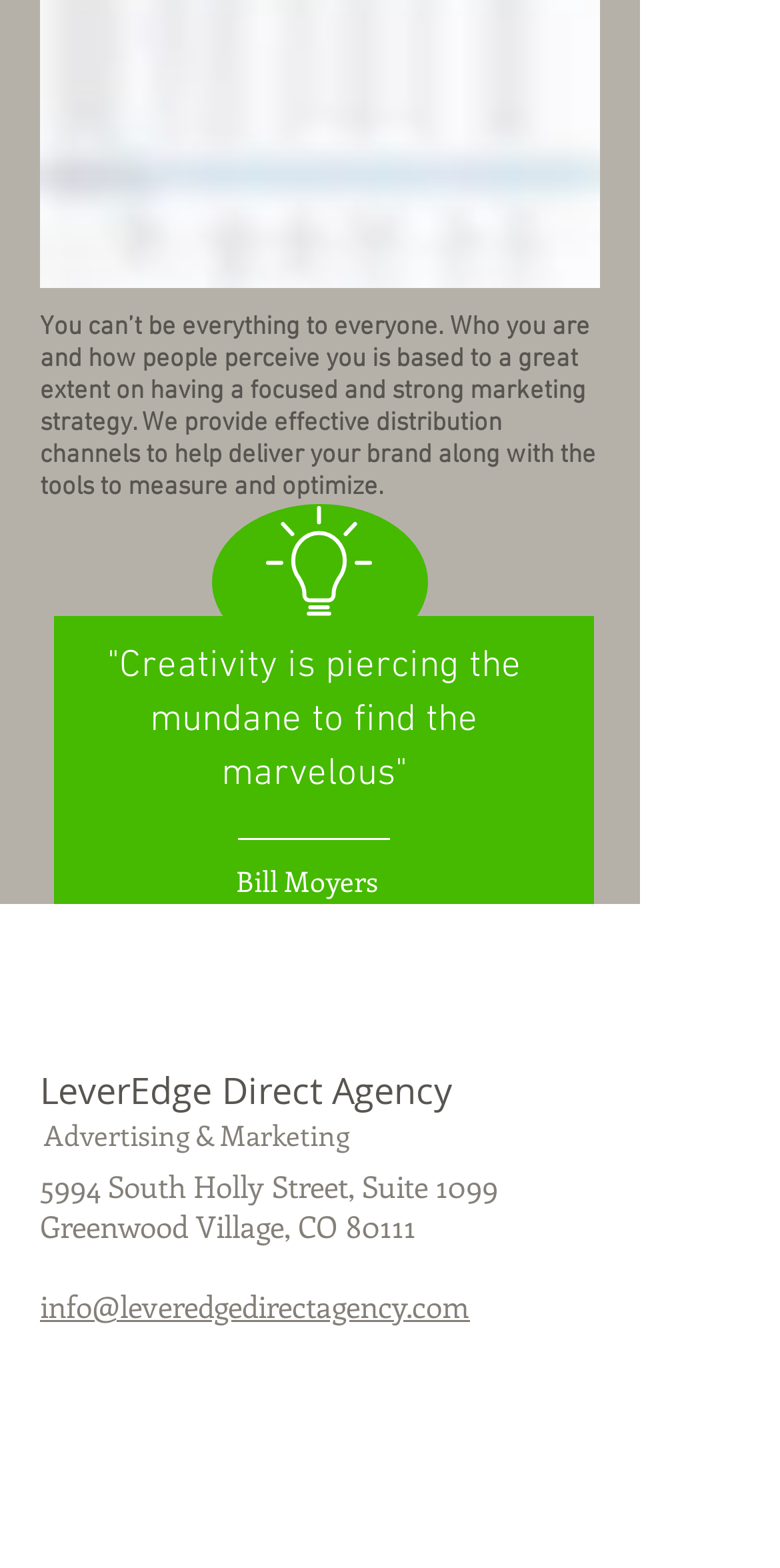What is the email address of LeverEdge Direct Agency?
Examine the image and provide an in-depth answer to the question.

The email address of LeverEdge Direct Agency is mentioned in the link element with ID 112, which states 'info@leveredgedirectagency.com'.